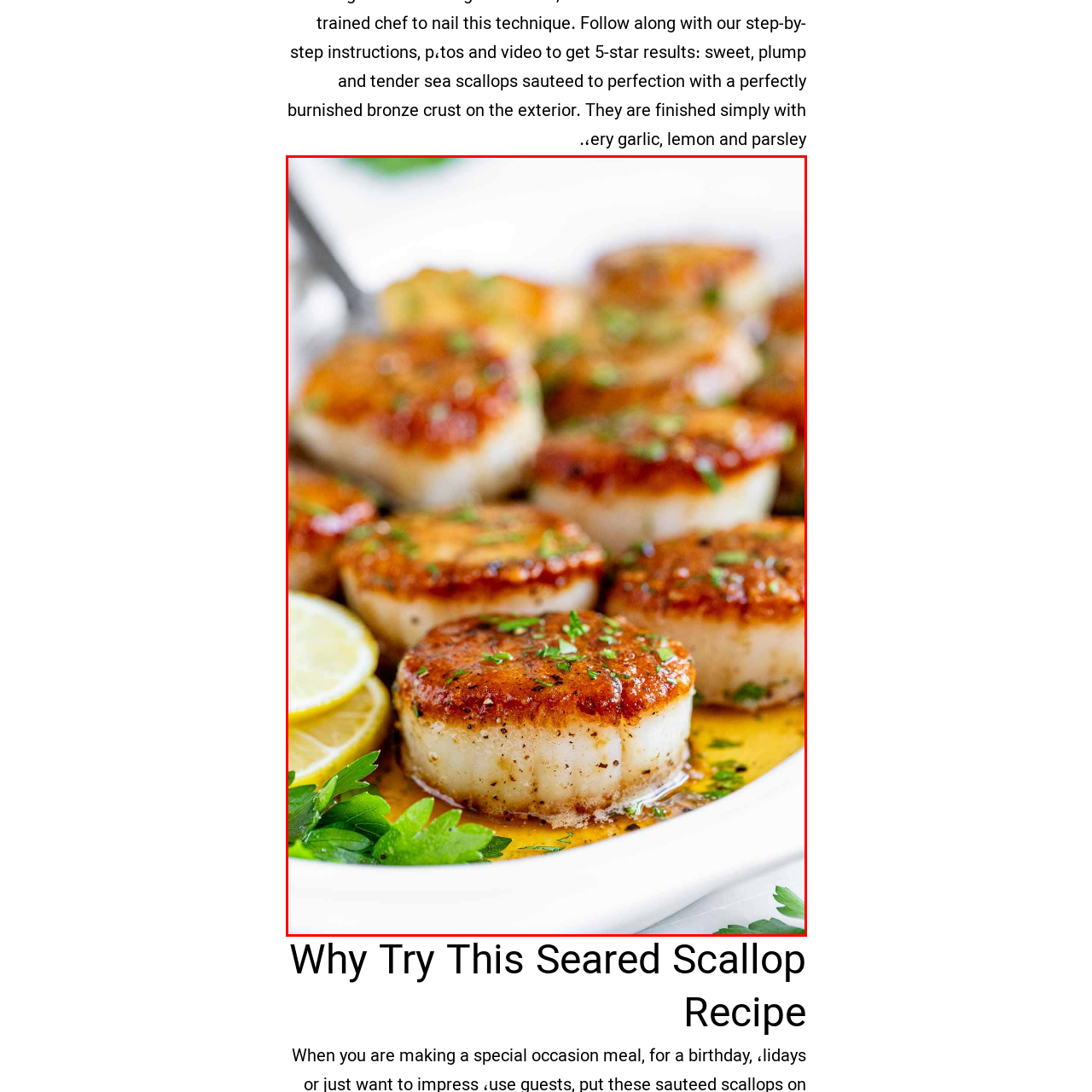Look at the image inside the red box and answer the question with a single word or phrase:
What is the purpose of the lemon slices in the dish?

Enhancing visual appeal and hinting at flavor